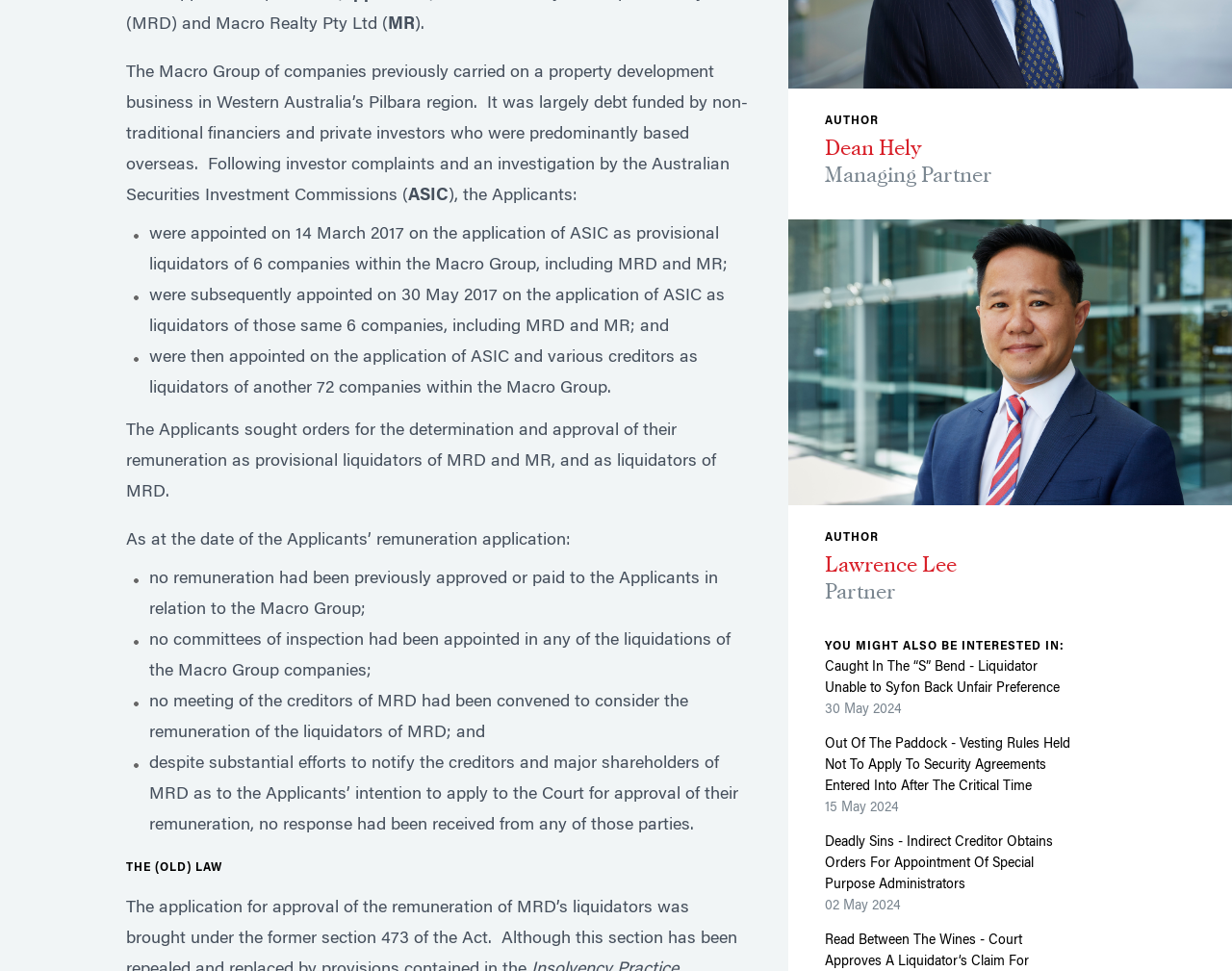Who appointed the Applicants as provisional liquidators?
From the screenshot, supply a one-word or short-phrase answer.

ASIC